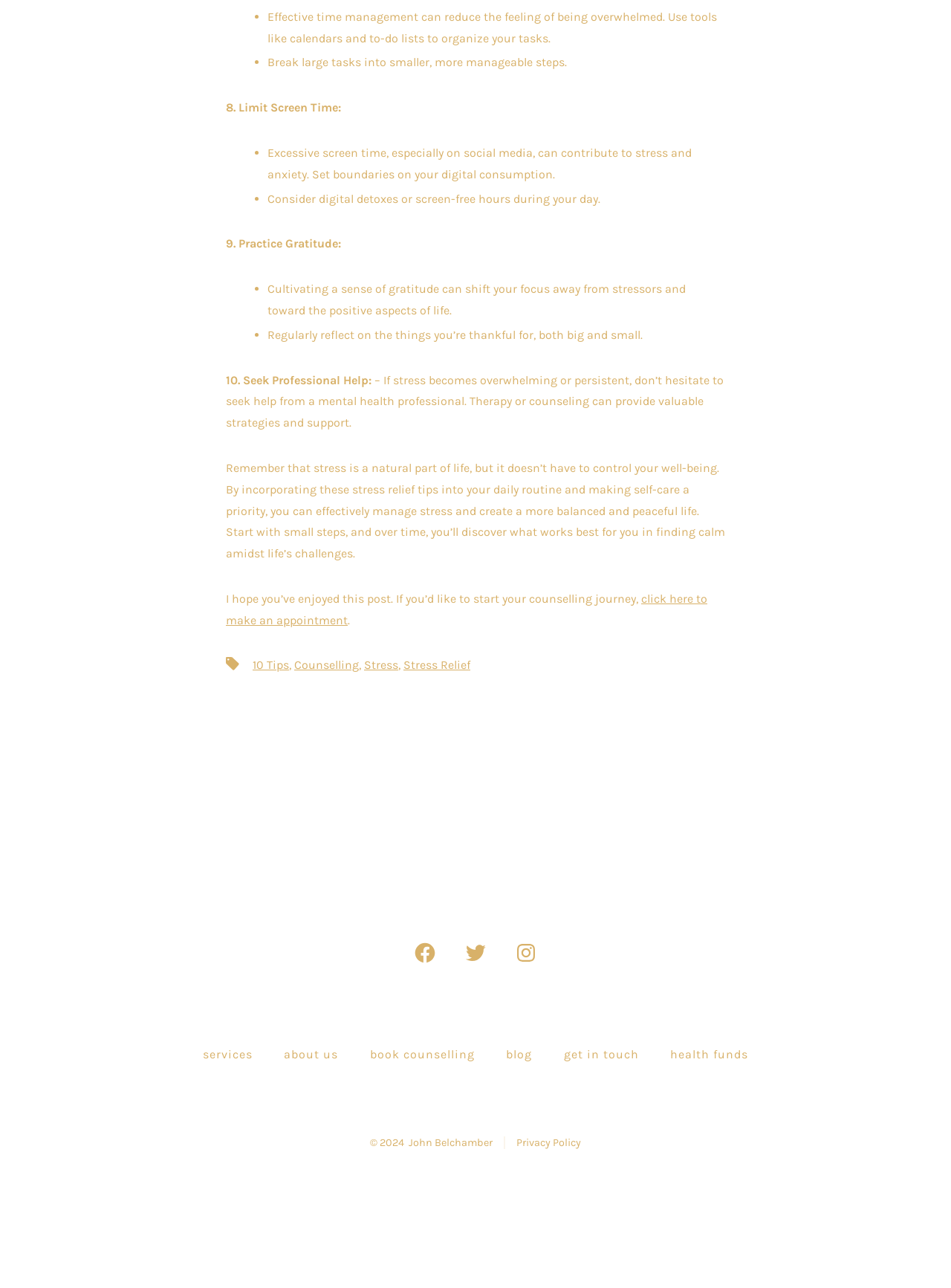What is the author's name of this webpage?
Answer the question using a single word or phrase, according to the image.

John Belchamber